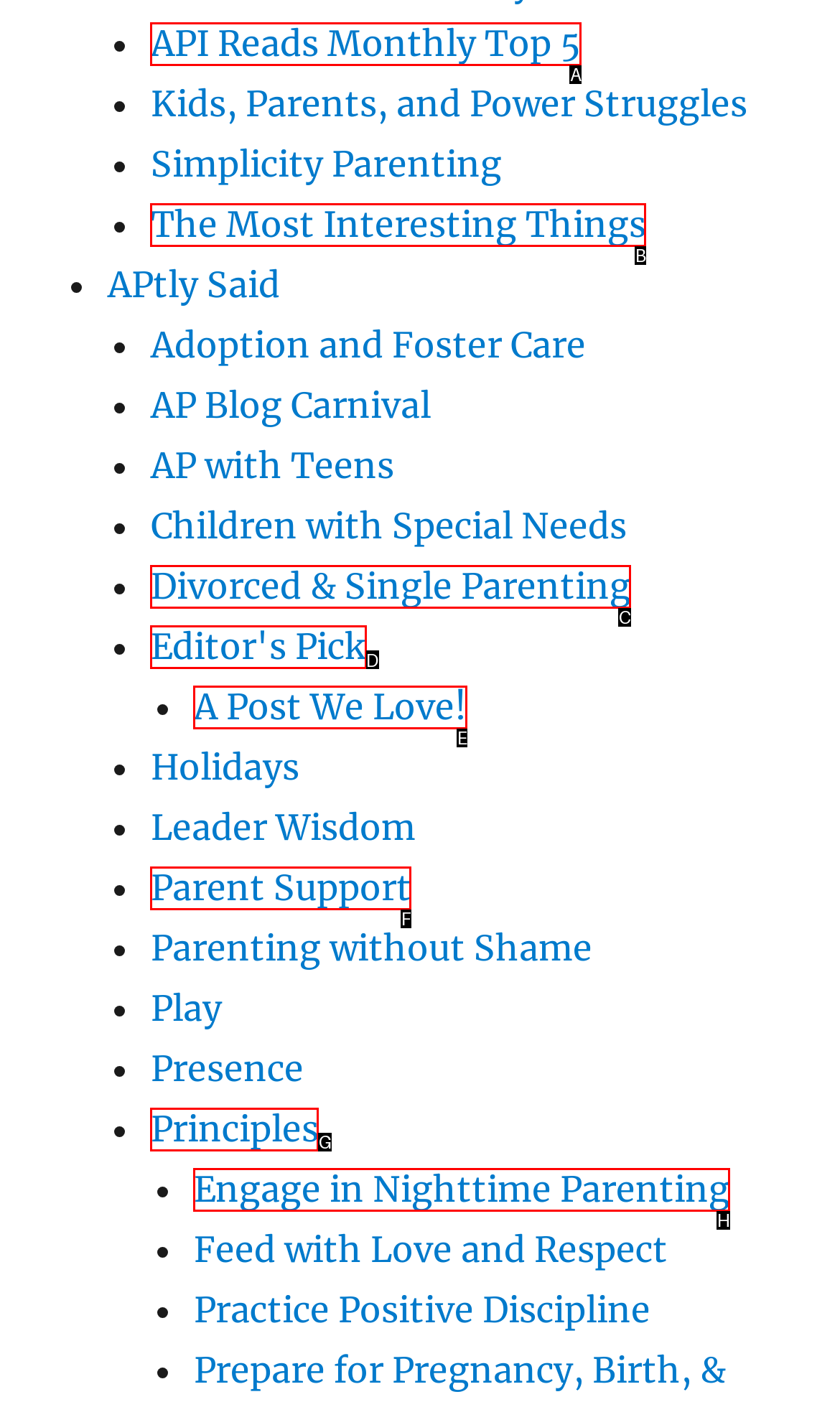Tell me the correct option to click for this task: Check out Editor's Pick
Write down the option's letter from the given choices.

D